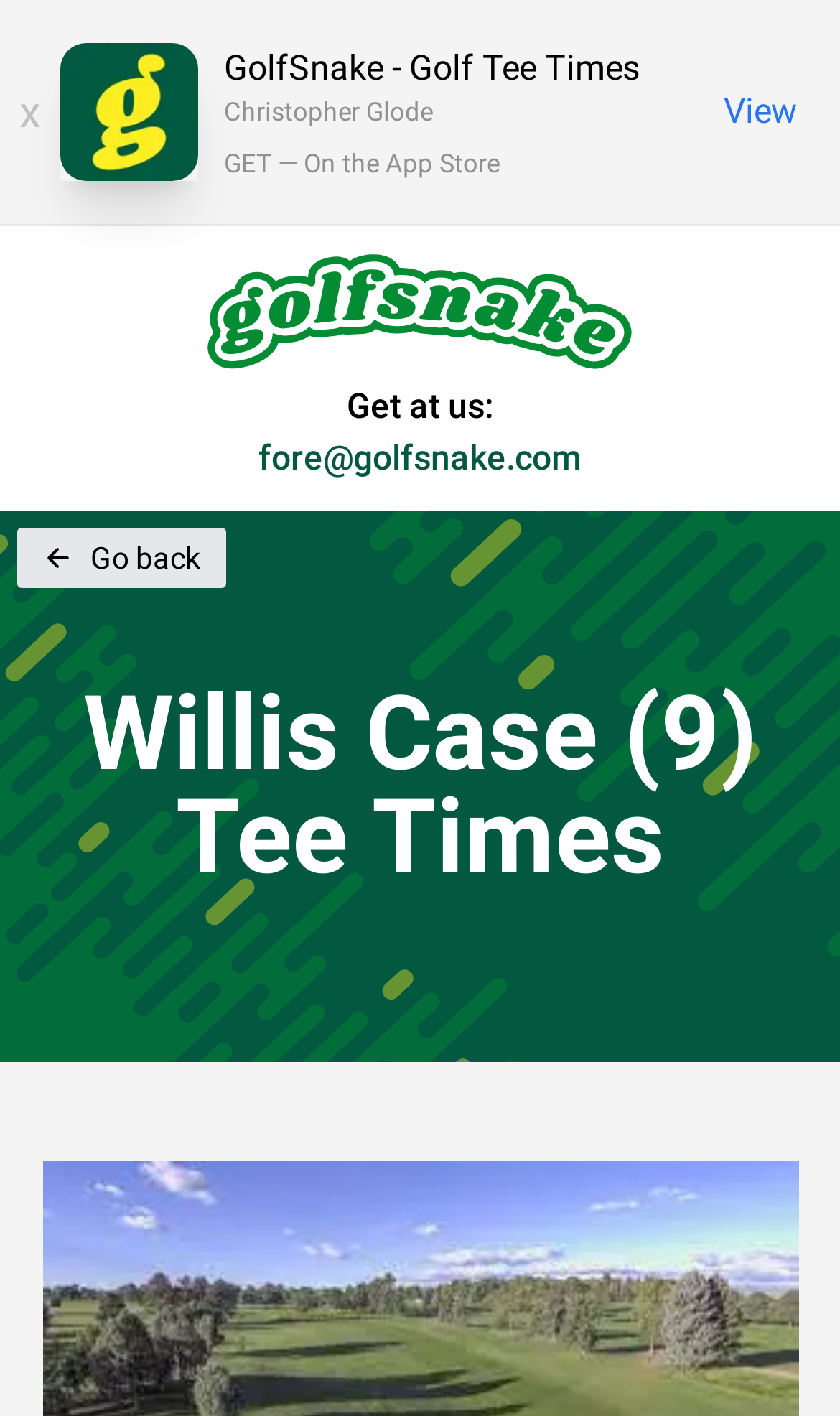Offer an extensive depiction of the webpage and its key elements.

The webpage is about GolfSnake, a platform that helps users find free tee times. At the top left corner, there is a small "x" icon. Next to it, there is a GolfSnake logo image with the text "GolfSnake - Golf Tee Times". On the top right side, there is a link to view something, and a larger logo image that takes up most of the top section.

Below the logo, there is a section with the name "Christopher Glode" and a text "GET — On the App Store". Underneath, there is a "Get at us:" label, followed by a link to an email address "fore@golfsnake.com". On the top left side of this section, there is a "Go back" link with a small icon.

The main content of the page is headed by a large heading "Willis Case (9) Tee Times", which spans the entire width of the page. Behind this heading, there is a background image that takes up most of the page.